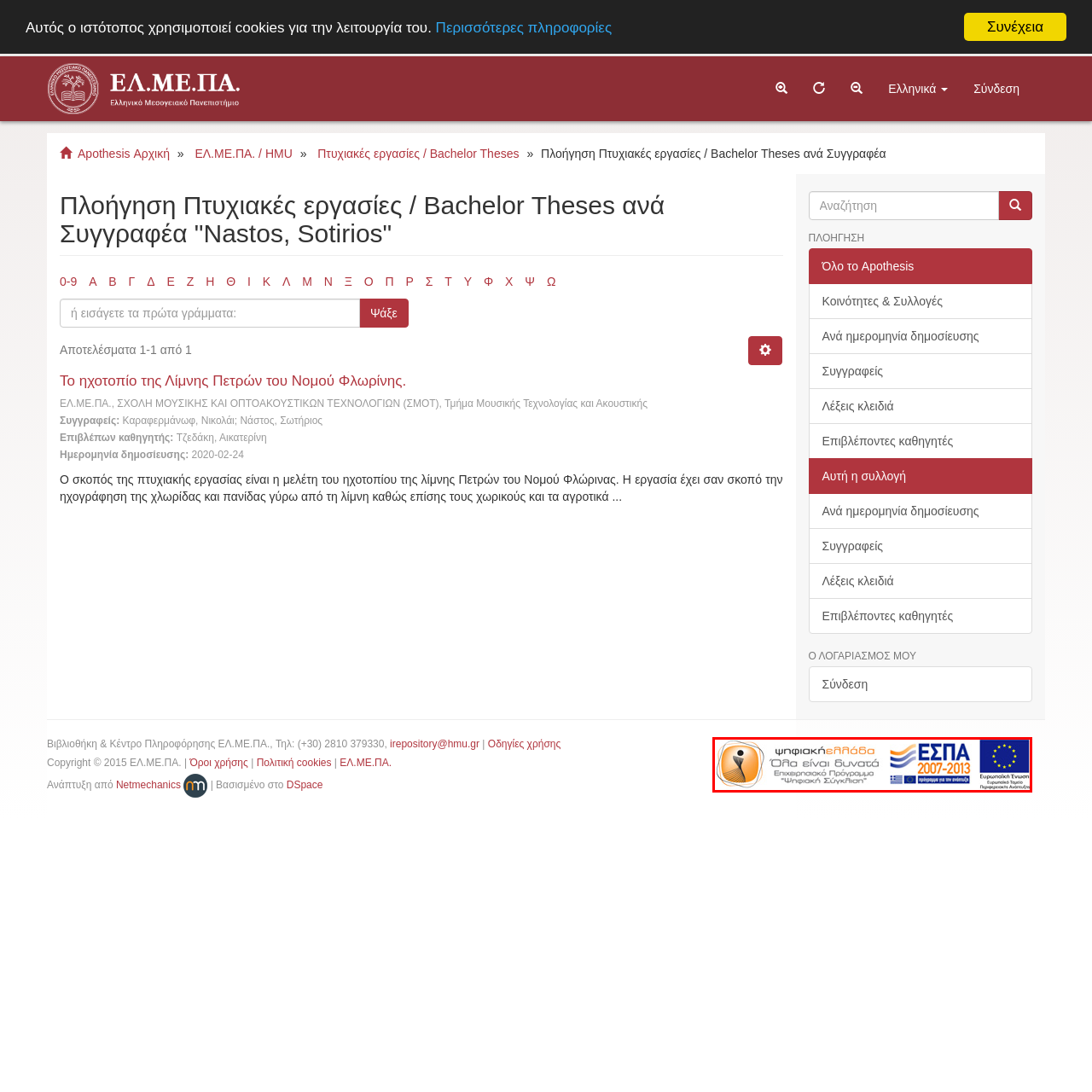Offer an in-depth description of the image encased within the red bounding lines.

The image features a logo that represents a digital initiative titled “Ψηφιακή Ελλάδα” (Digital Greece), encapsulated by the phrase "Όλα είναι δυνατά" (Everything is Possible). This logo is part of an operational program for “Digital Convergence.” Additionally, the image includes the emblem for ESPA (ΕΣΠΑ), which stands for the National Strategic Reference Framework for 2007-2013, as well as the European Union's emblem, signifying their funding and support for this program. The elements collectively emphasize the commitment to enhancing digital capabilities in Greece, highlighting the importance of connectivity and innovation as part of the broader European development goals.